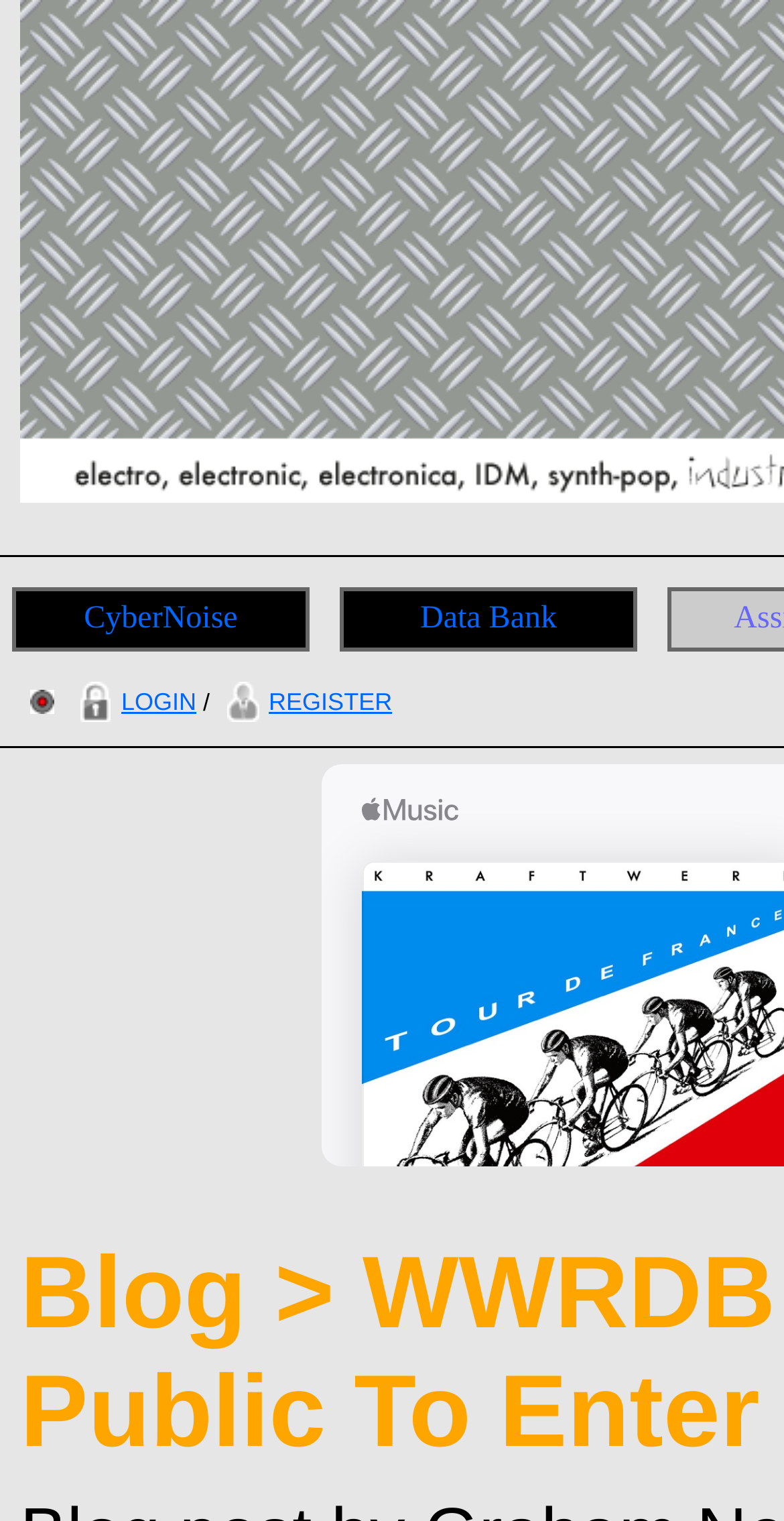Please give a short response to the question using one word or a phrase:
How many links are there in the top navigation bar?

3